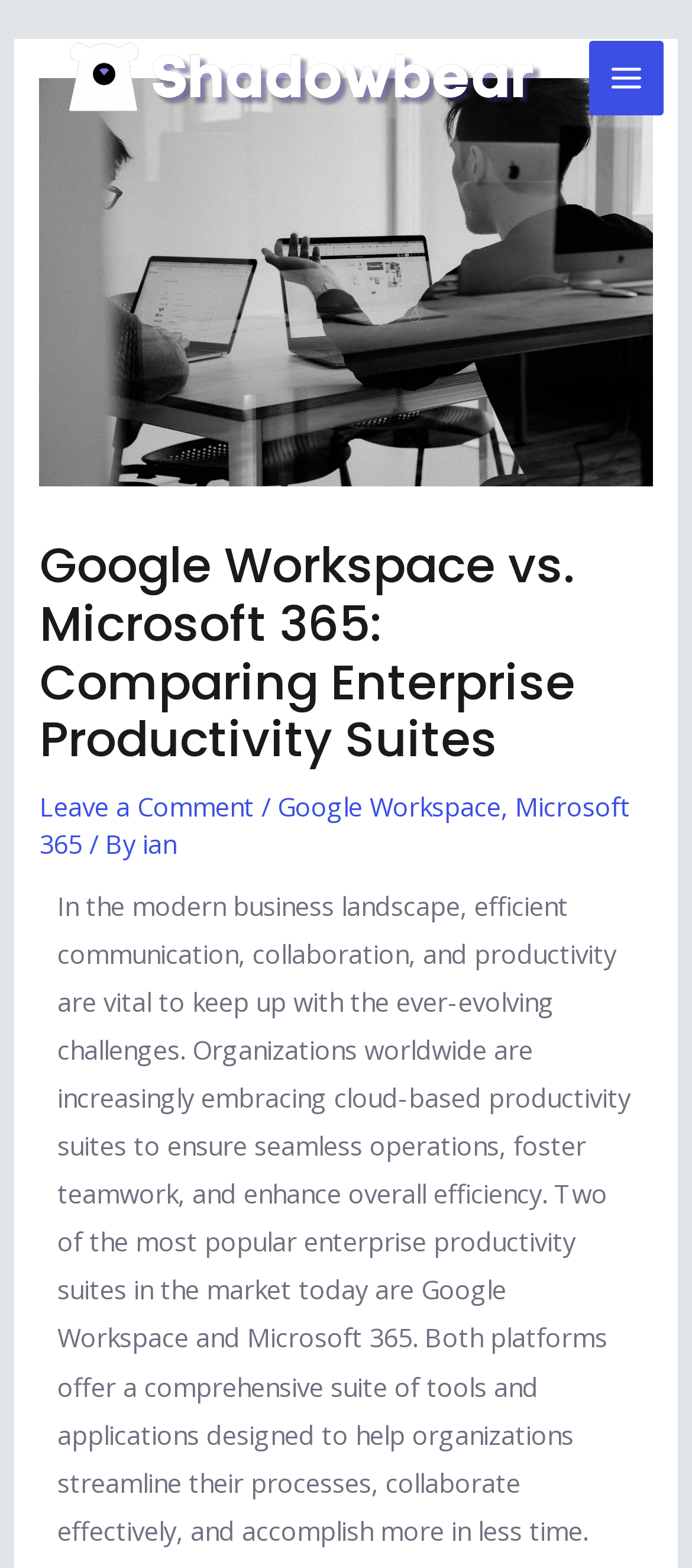What is the purpose of the two productivity suites?
Refer to the image and give a detailed answer to the query.

The static text element on the page explains that Google Workspace and Microsoft 365 are designed to help organizations 'streamline their processes, collaborate effectively, and accomplish more in less time', which suggests that their purpose is to enhance overall efficiency and facilitate teamwork.